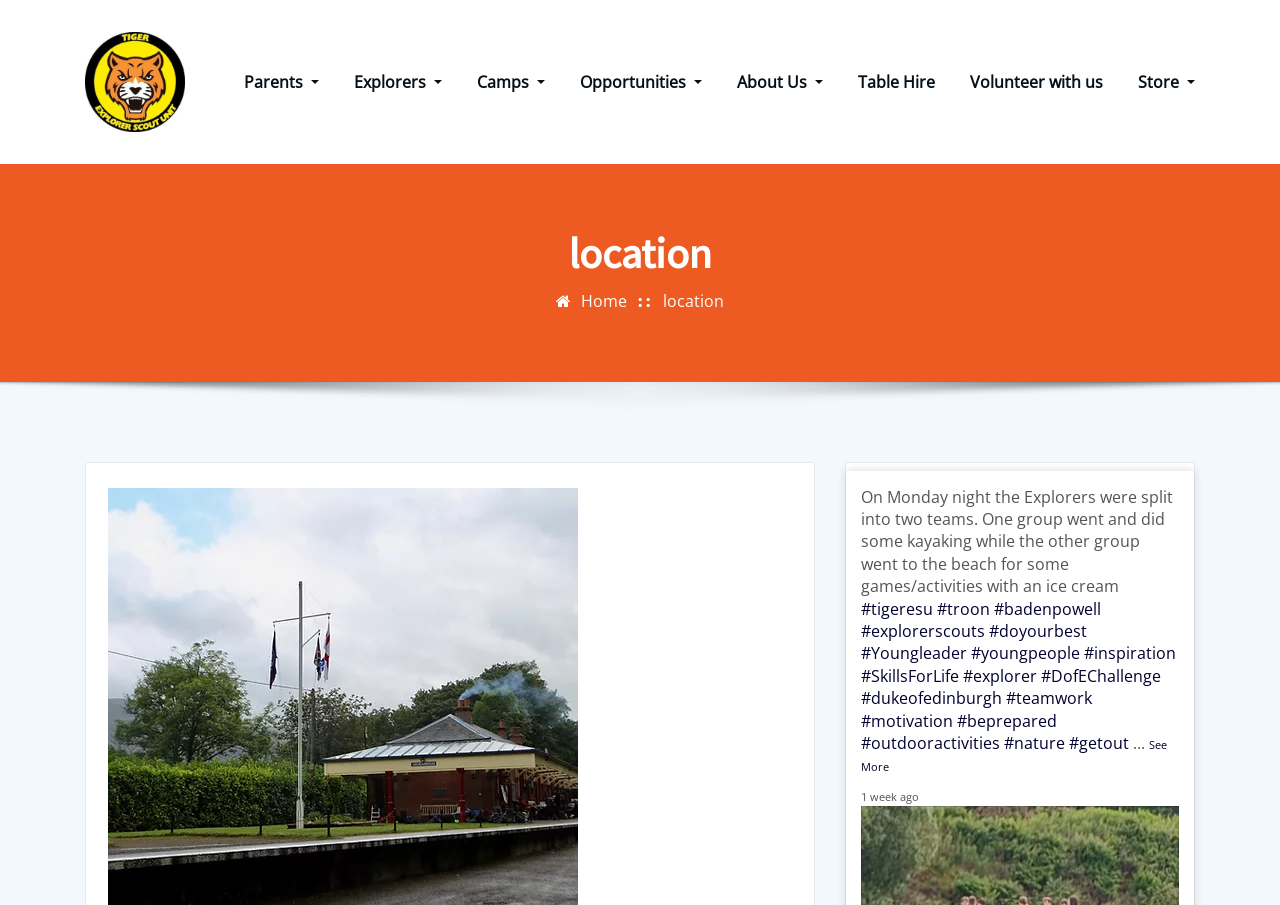Please provide a one-word or short phrase answer to the question:
What is the name of the section that has links to 'Parents', 'Explorers', and 'Camps'?

Menu